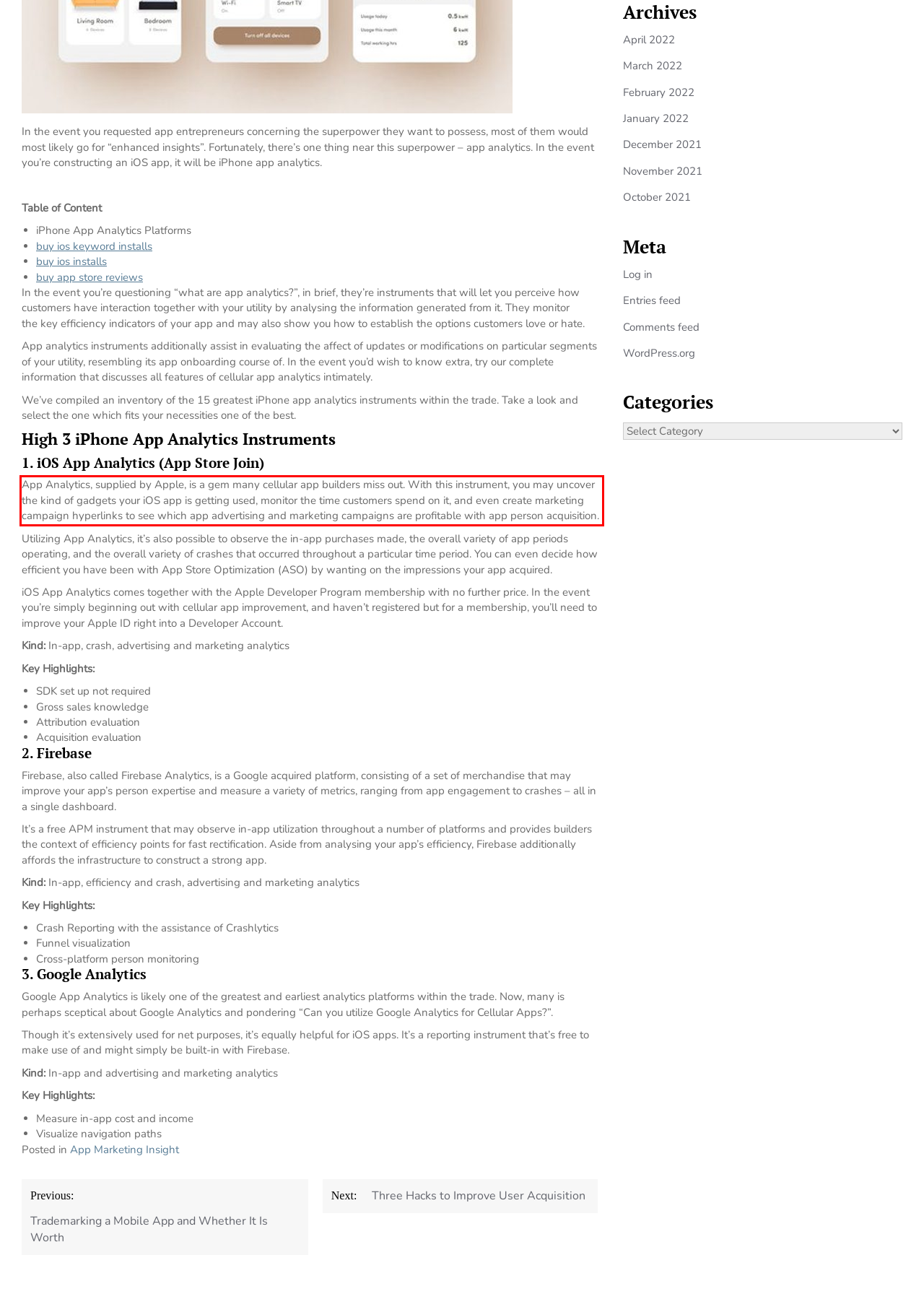You are given a webpage screenshot with a red bounding box around a UI element. Extract and generate the text inside this red bounding box.

App Analytics, supplied by Apple, is a gem many cellular app builders miss out. With this instrument, you may uncover the kind of gadgets your iOS app is getting used, monitor the time customers spend on it, and even create marketing campaign hyperlinks to see which app advertising and marketing campaigns are profitable with app person acquisition.